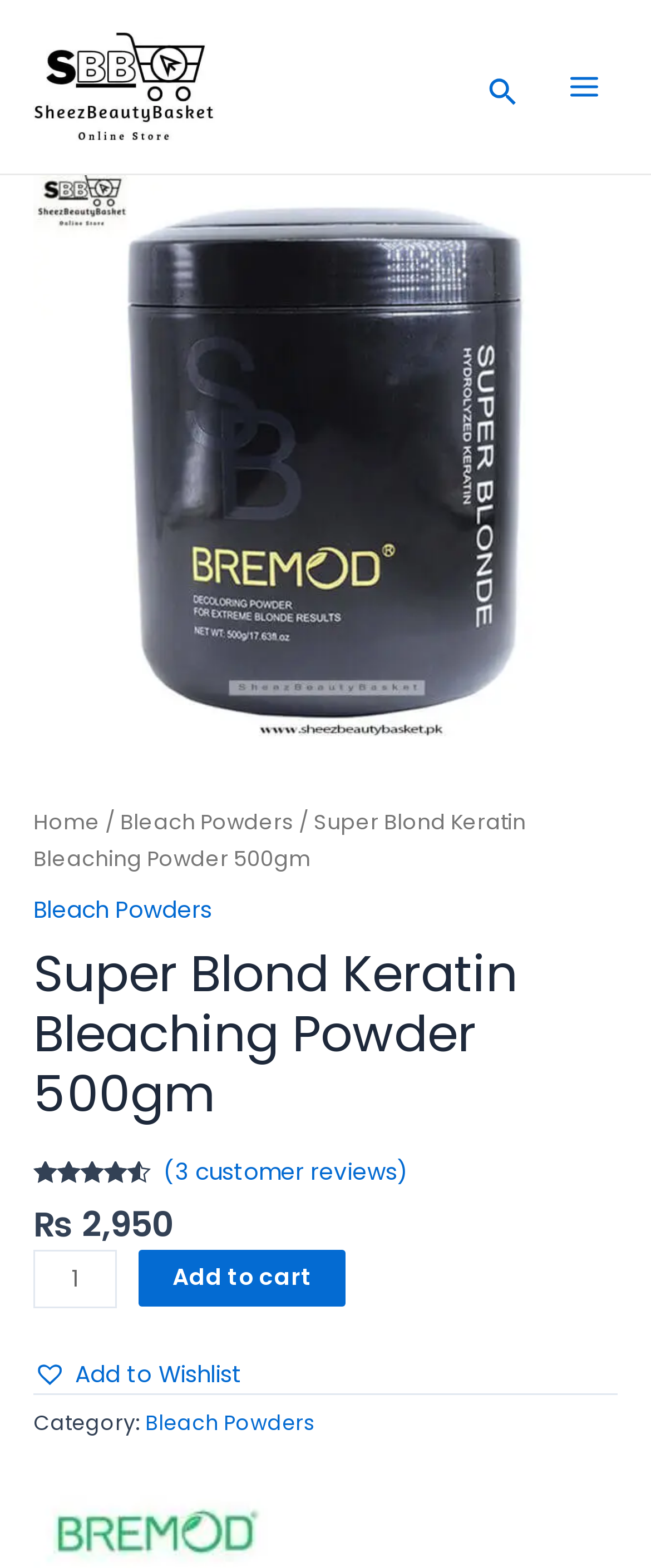Based on the element description: "Main Menu", identify the bounding box coordinates for this UI element. The coordinates must be four float numbers between 0 and 1, listed as [left, top, right, bottom].

[0.848, 0.035, 0.949, 0.076]